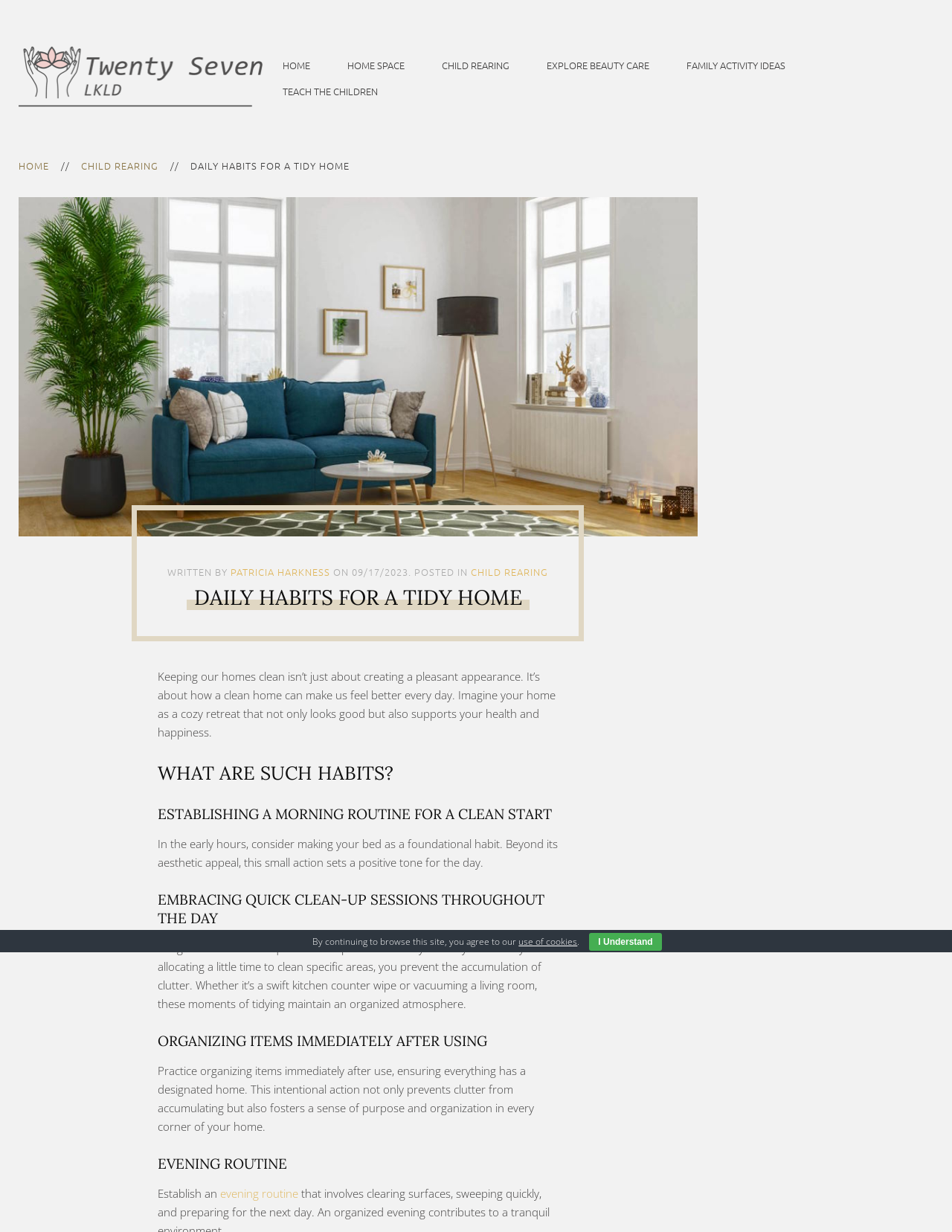Please determine the bounding box coordinates of the clickable area required to carry out the following instruction: "Click the 'evening routine' link". The coordinates must be four float numbers between 0 and 1, represented as [left, top, right, bottom].

[0.231, 0.962, 0.313, 0.975]